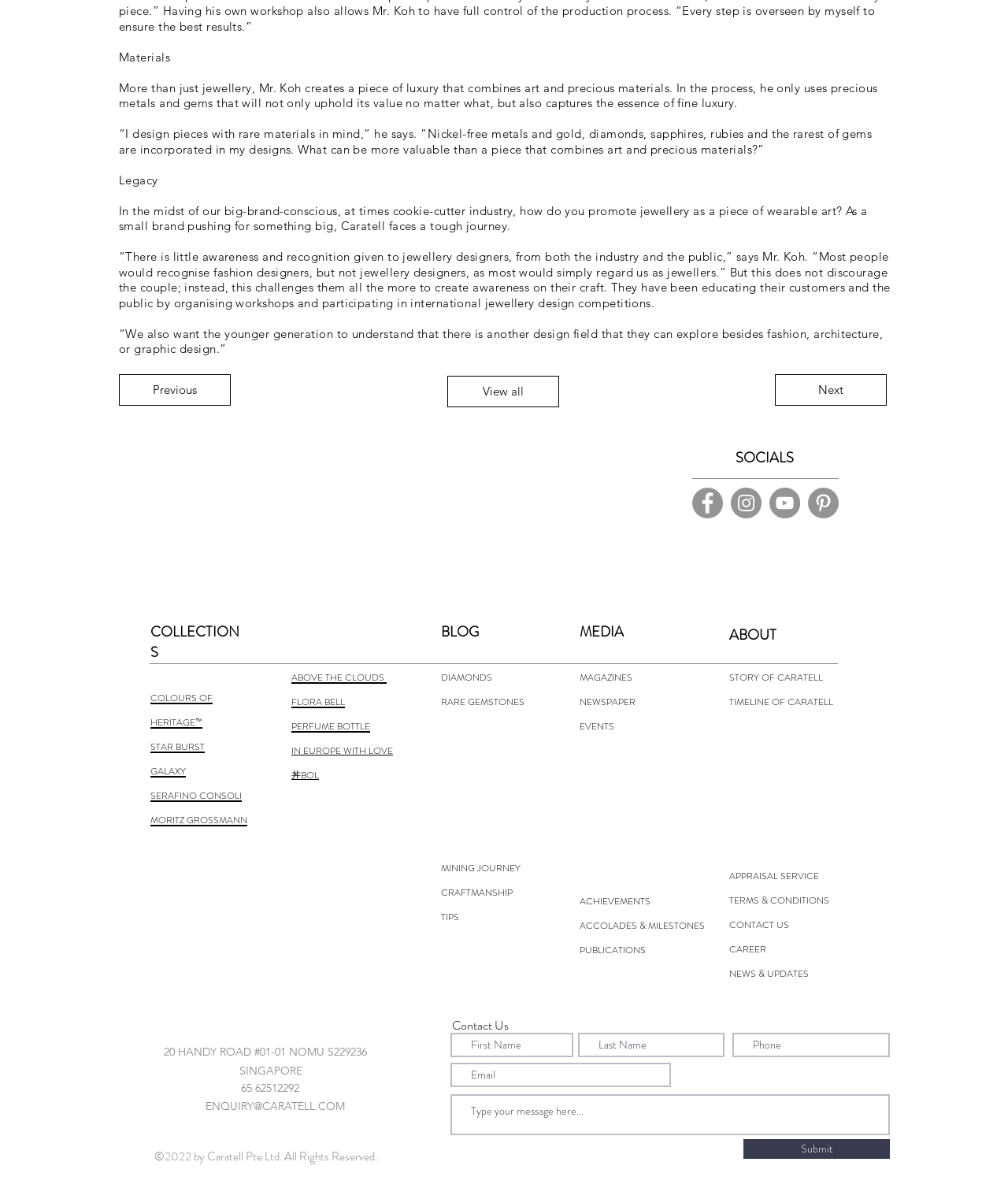Please provide a one-word or short phrase answer to the question:
What is the theme of the 'COLOURS OF HERITAGE™' collection?

Unknown